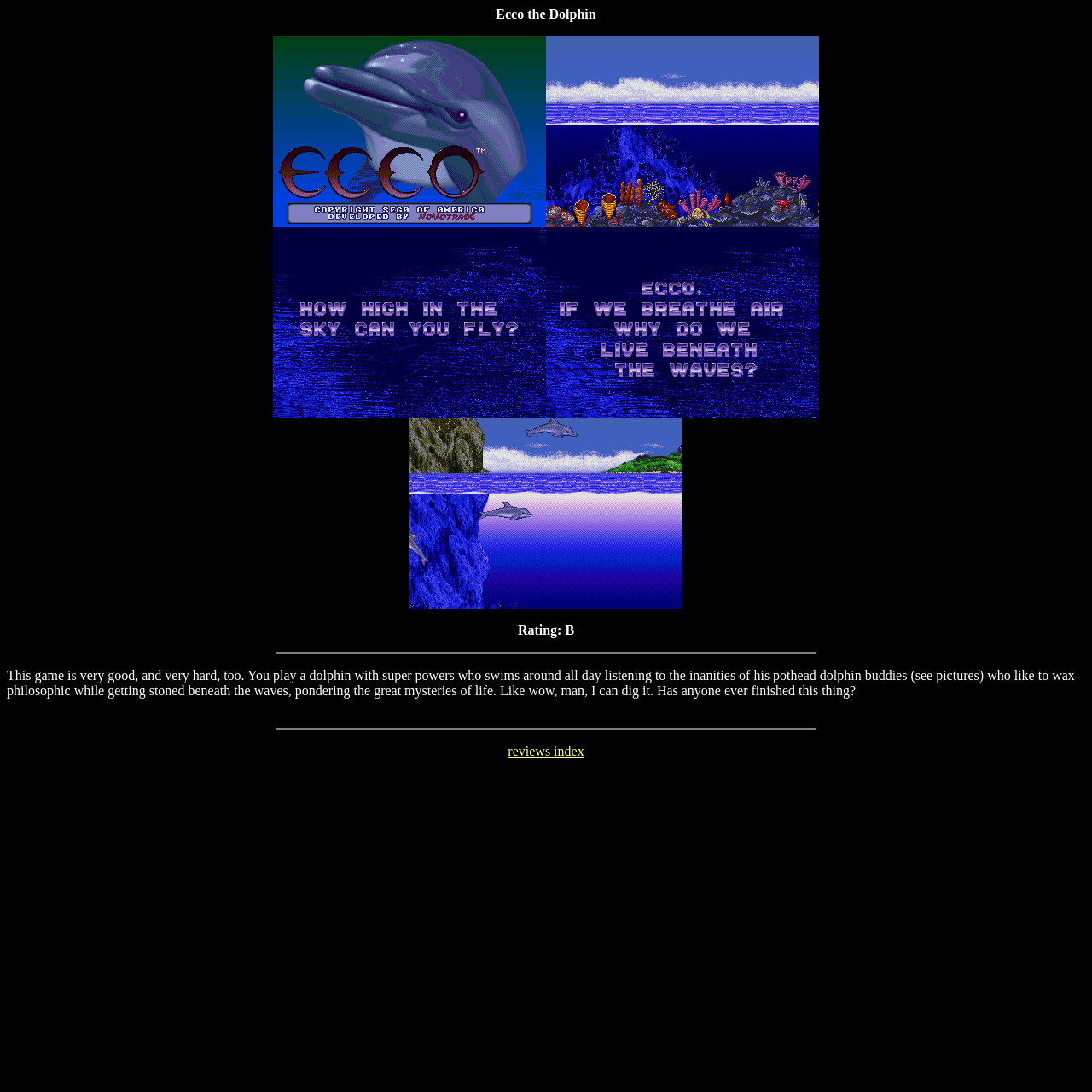Using the information in the image, could you please answer the following question in detail:
What is the orientation of the separator below the images?

The separator below the images is horizontal, which is indicated by its orientation property. This separator is used to separate the images from the game description.